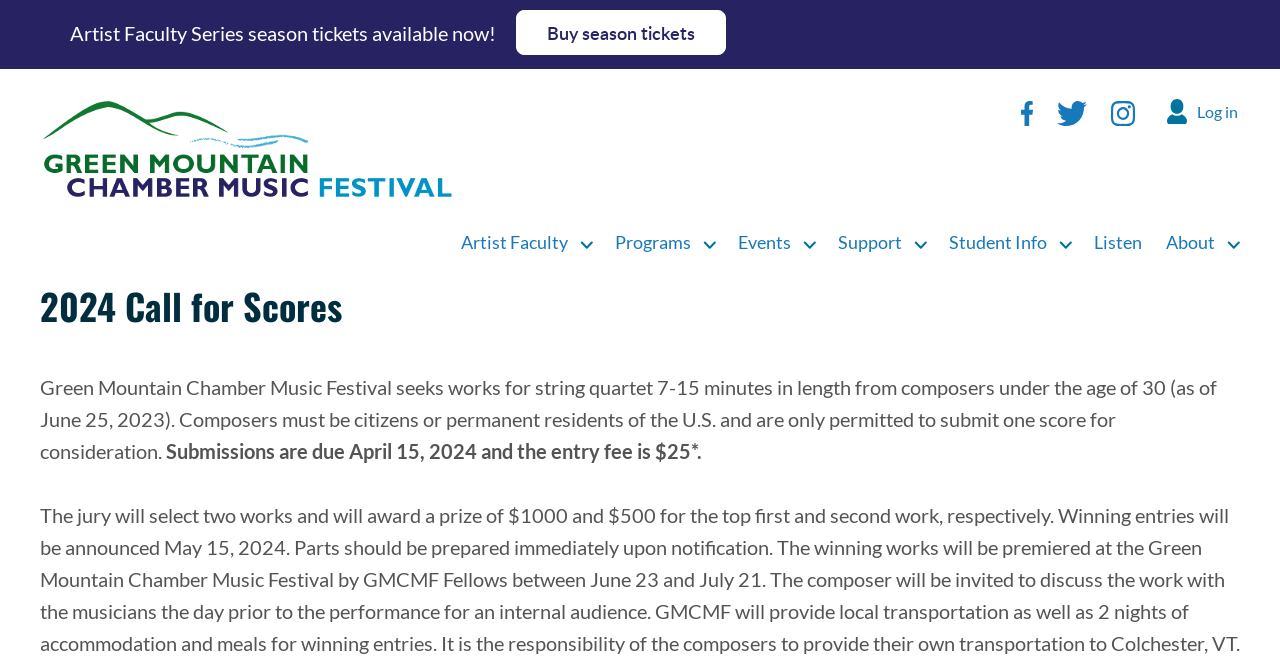Determine the bounding box coordinates of the element's region needed to click to follow the instruction: "Submit a score for the 2024 Call for Scores". Provide these coordinates as four float numbers between 0 and 1, formatted as [left, top, right, bottom].

[0.031, 0.565, 0.951, 0.698]